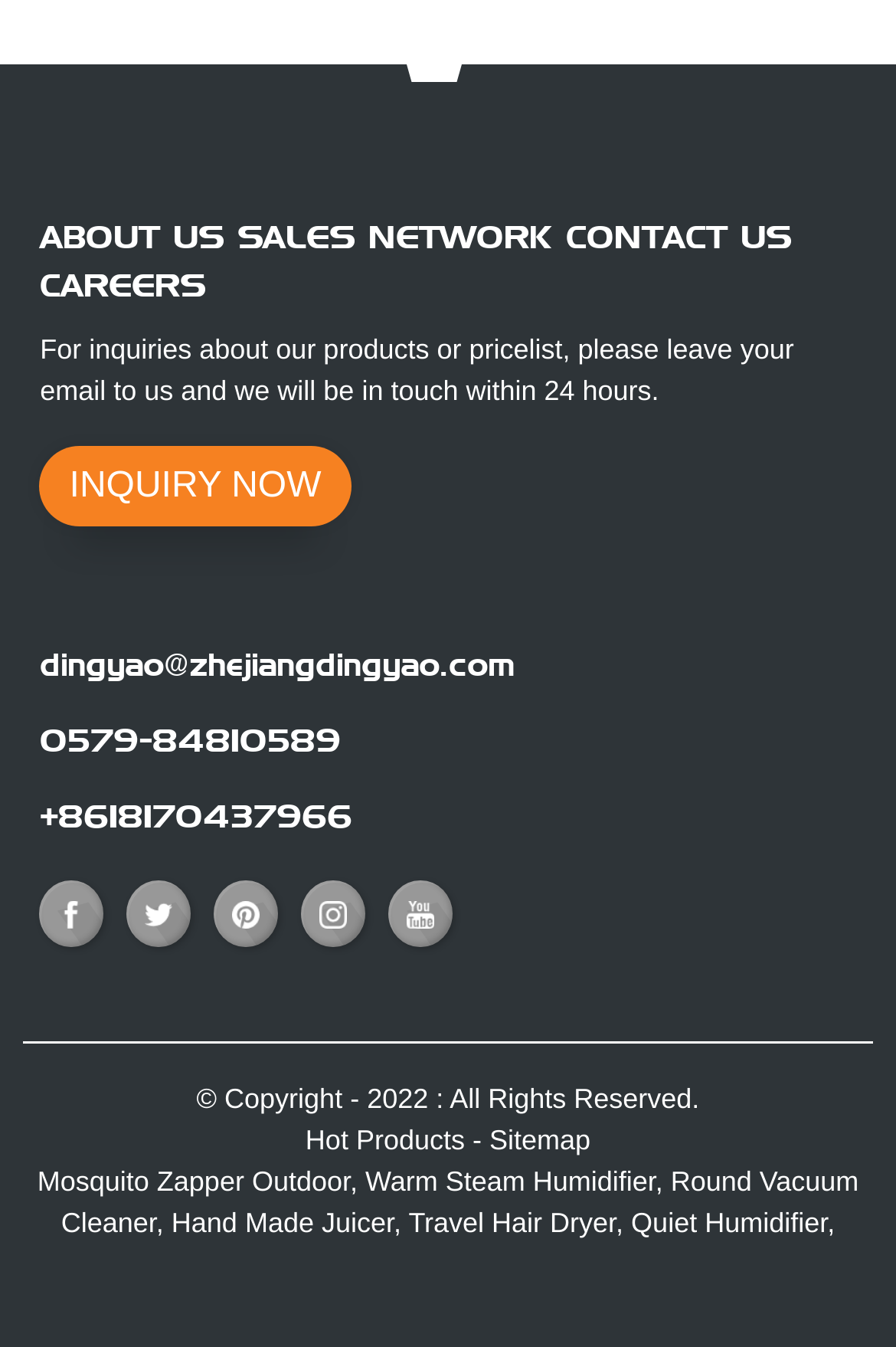Please provide a one-word or short phrase answer to the question:
What is the phone number for inquiries?

0579-84810589